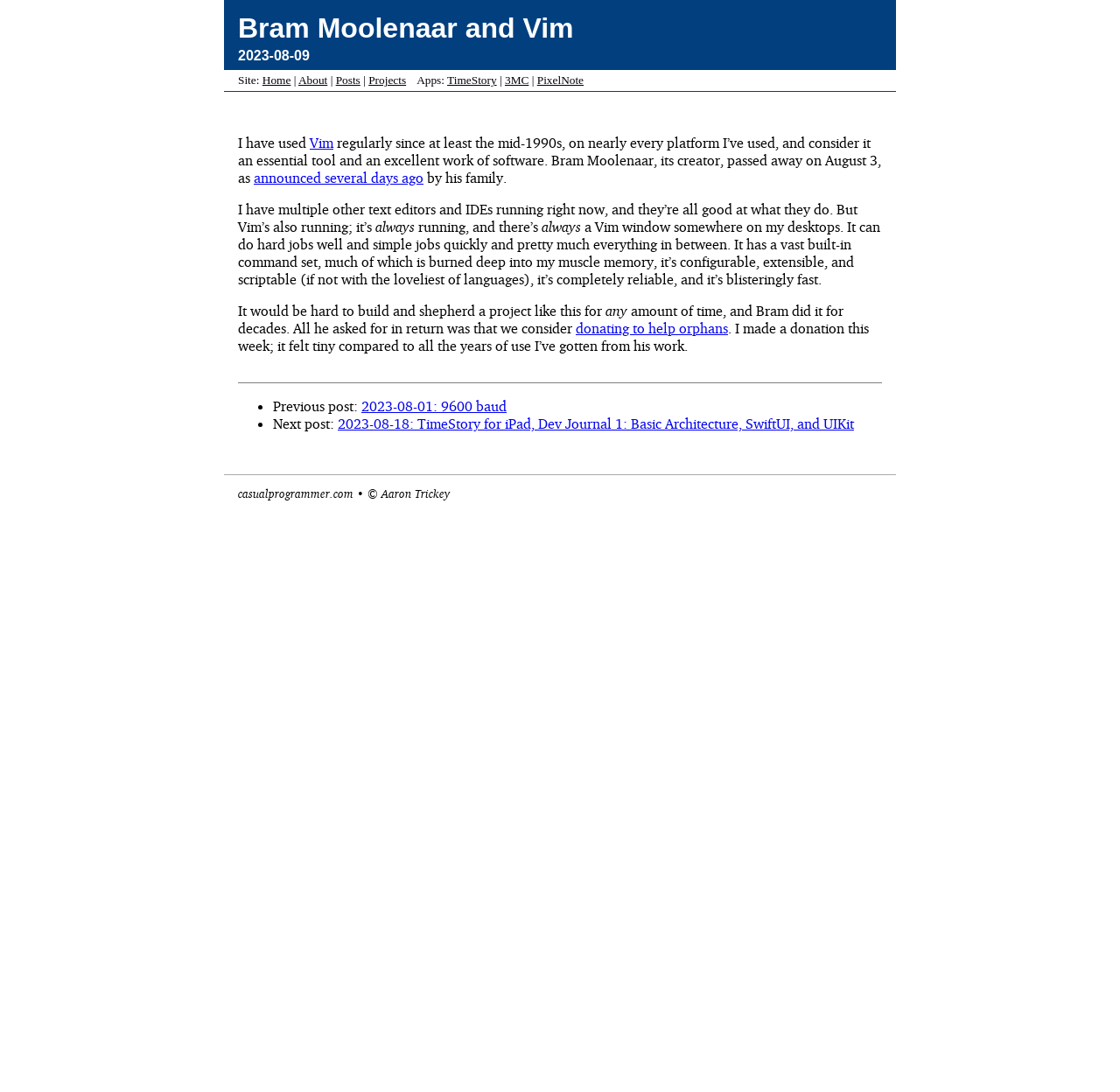What is the copyright information at the bottom of the webpage?
Provide a short answer using one word or a brief phrase based on the image.

casualprogrammer.com • © Aaron Trickey